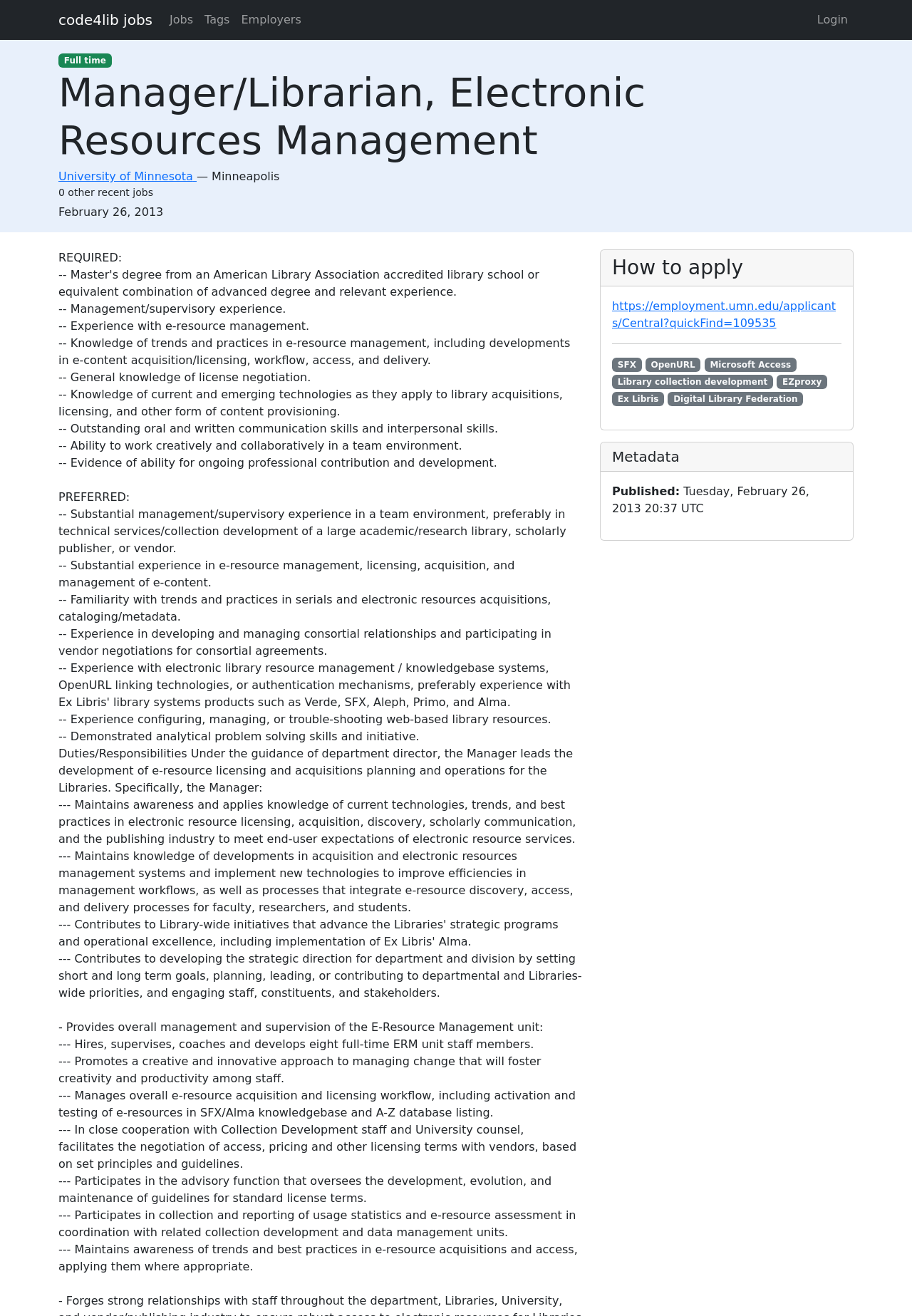Locate the bounding box coordinates of the element's region that should be clicked to carry out the following instruction: "Apply for the job through the link 'https://employment.umn.edu/applicants/Central?quickFind=109535'". The coordinates need to be four float numbers between 0 and 1, i.e., [left, top, right, bottom].

[0.671, 0.227, 0.916, 0.251]